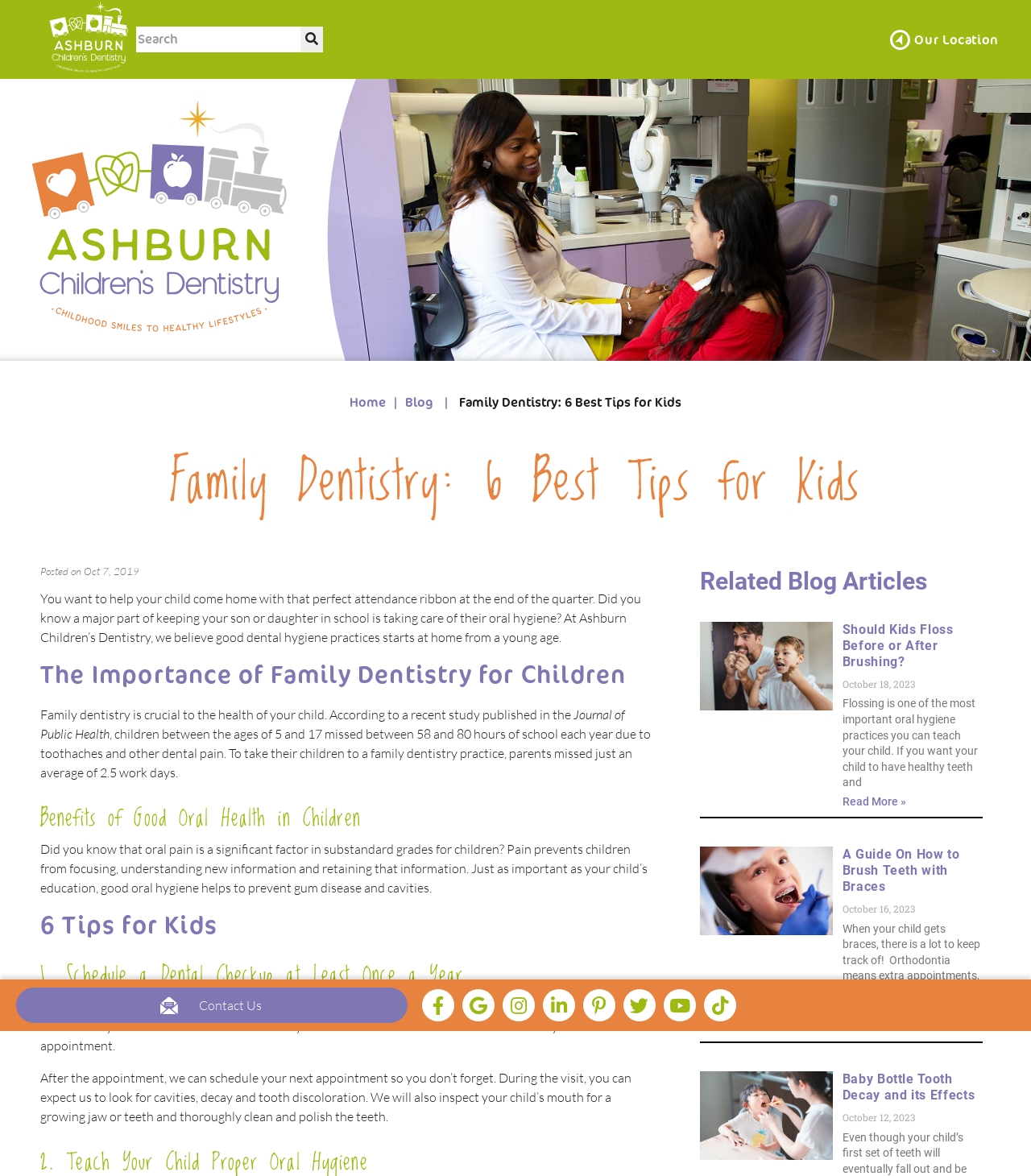Provide a single word or phrase answer to the question: 
What is the purpose of the 'Search' box?

To search the website